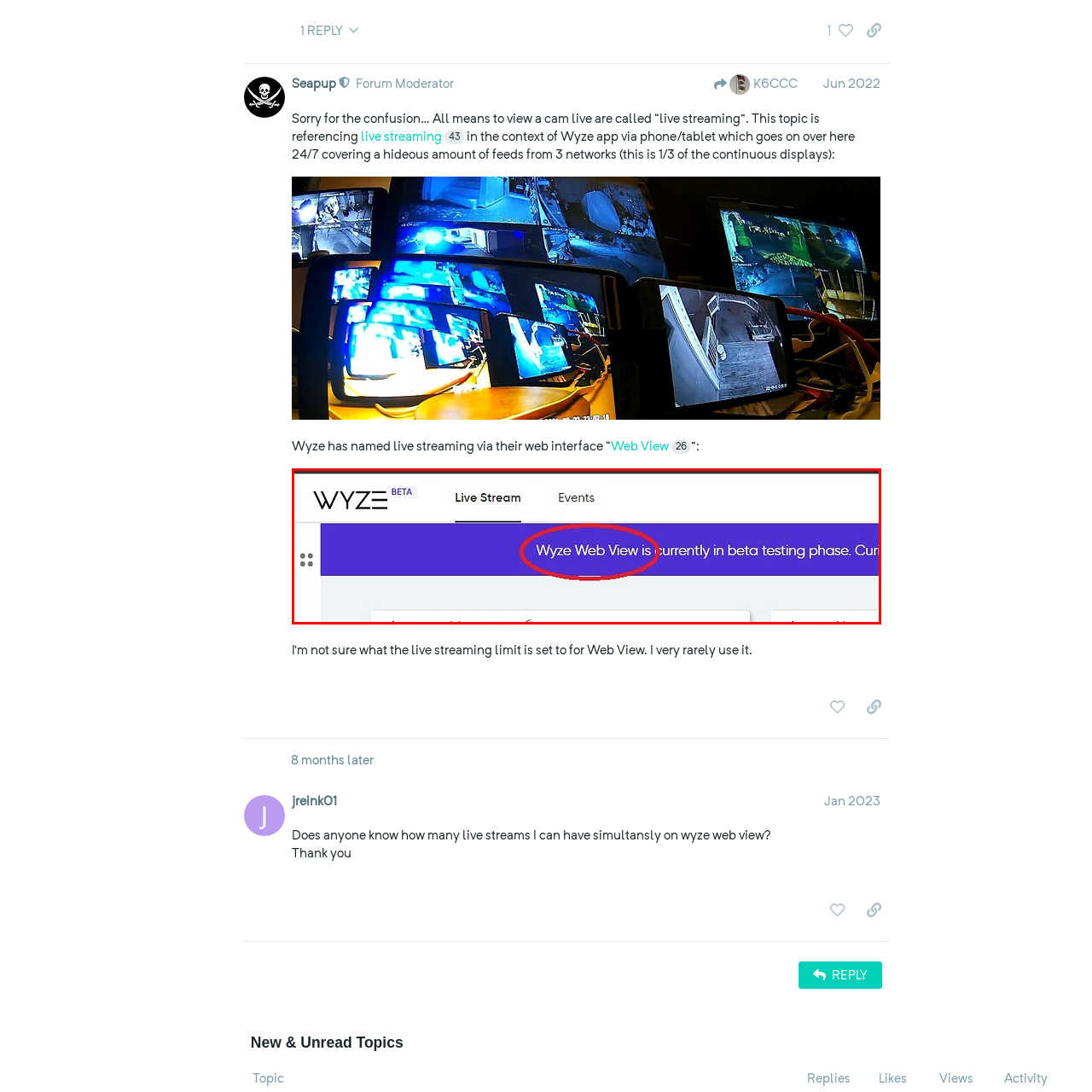What is the primary focus of the Wyze platform?
Focus on the image highlighted by the red bounding box and give a comprehensive answer using the details from the image.

The answer can be inferred by analyzing the navigation tabs on the webpage, which are labeled 'Live Stream' and 'Events', indicating that the platform is designed to provide users with real-time monitoring and updates of their smart home capabilities.